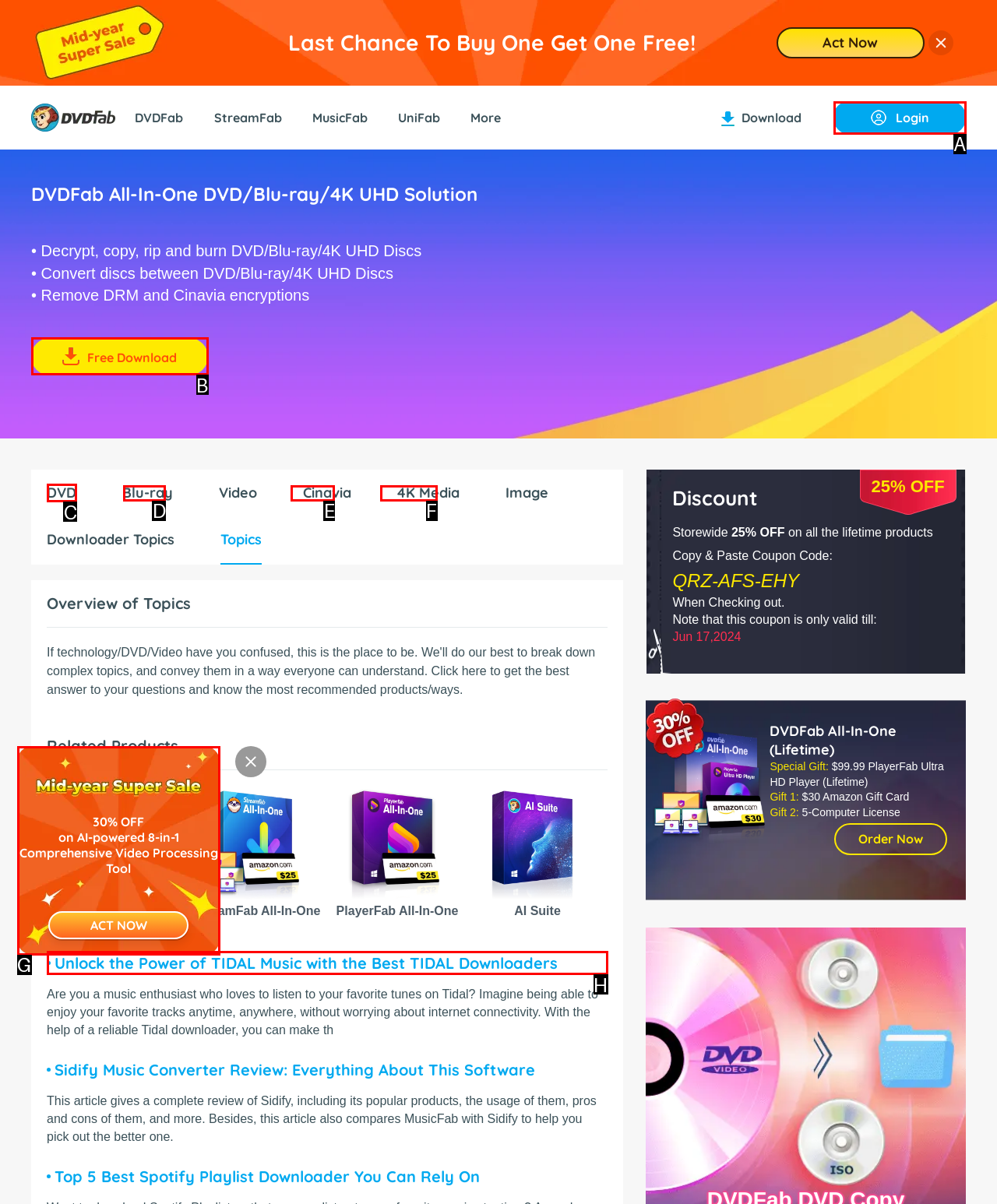Choose the UI element you need to click to carry out the task: Explore the topics about DVD.
Respond with the corresponding option's letter.

C